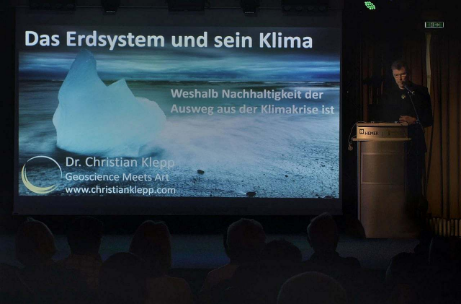Give a concise answer of one word or phrase to the question: 
What is the topic of Dr. Klepp's lecture?

The Earth's System and Its Climate